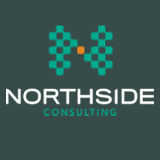Give a detailed account of the elements present in the image.

The image features the logo of "Northside Consulting," which is characterized by a modern and sleek design. The logo includes a stylized representation of the letter "M" formed by a pattern of teal squares and an orange dot that adds a pop of color. Below the emblematic "M," the company name "NORTHSIDE" is prominently displayed in bold, capitalized typography, followed by the word "CONSULTING" in a lighter font, establishing a professional and contemporary brand identity. The background is a deep gray, enhancing the visual impact of the logo and emphasizing the consulting firm's focus on innovation and strategic solutions.